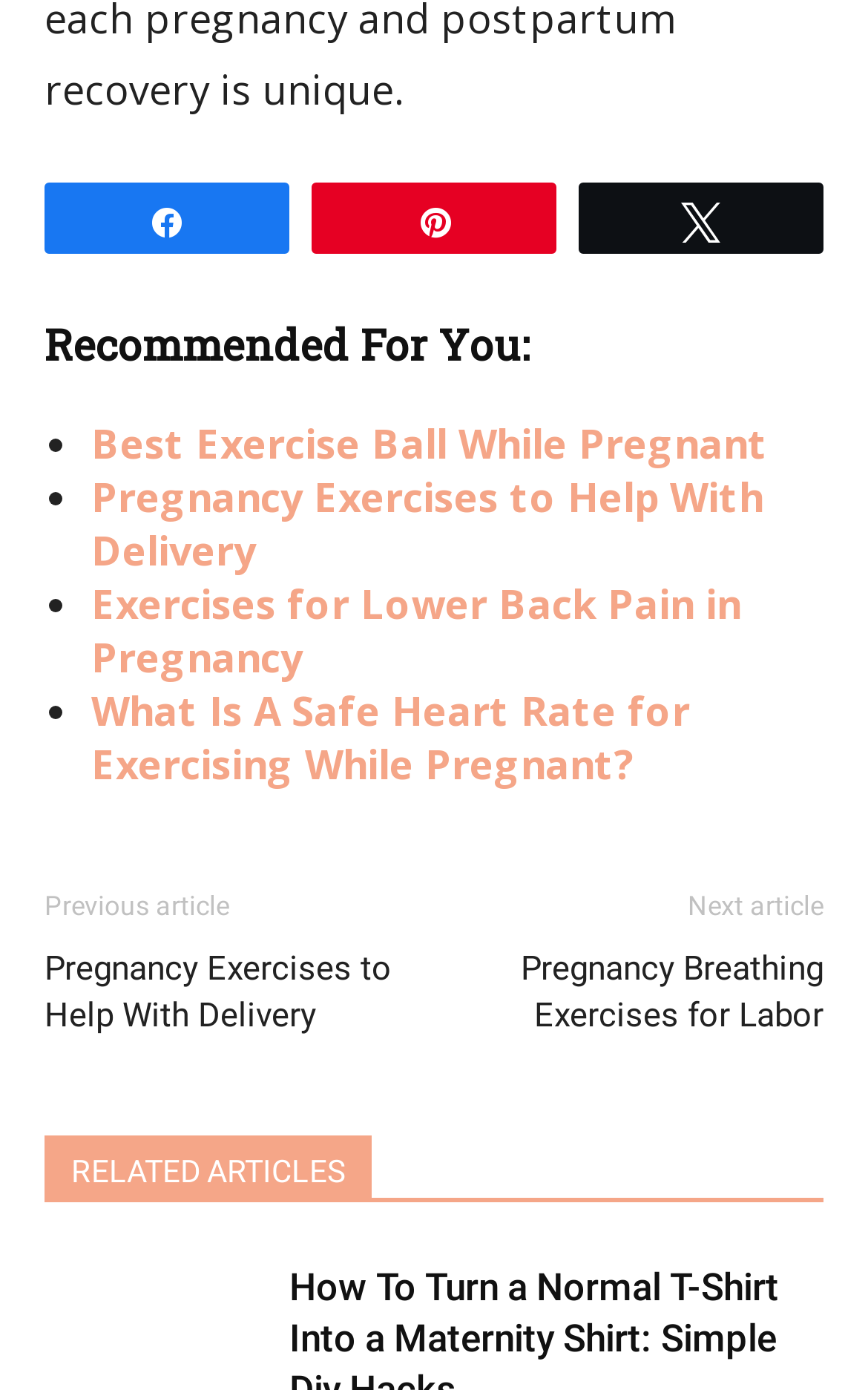What is the title of the next article?
Provide a thorough and detailed answer to the question.

I looked at the footer section and found the link 'Next article' followed by the title 'Pregnancy Breathing Exercises for Labor'.